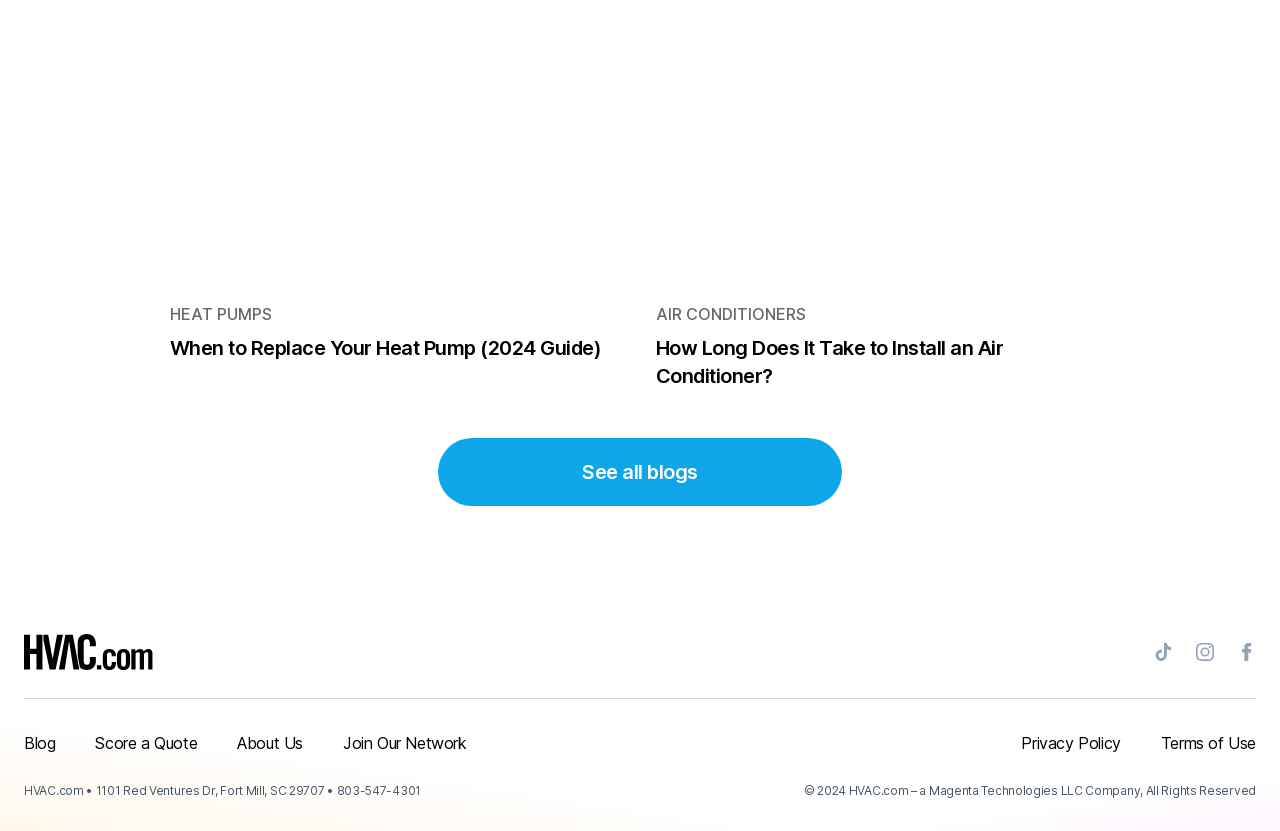Please indicate the bounding box coordinates of the element's region to be clicked to achieve the instruction: "go to the 'Home' page". Provide the coordinates as four float numbers between 0 and 1, i.e., [left, top, right, bottom].

None